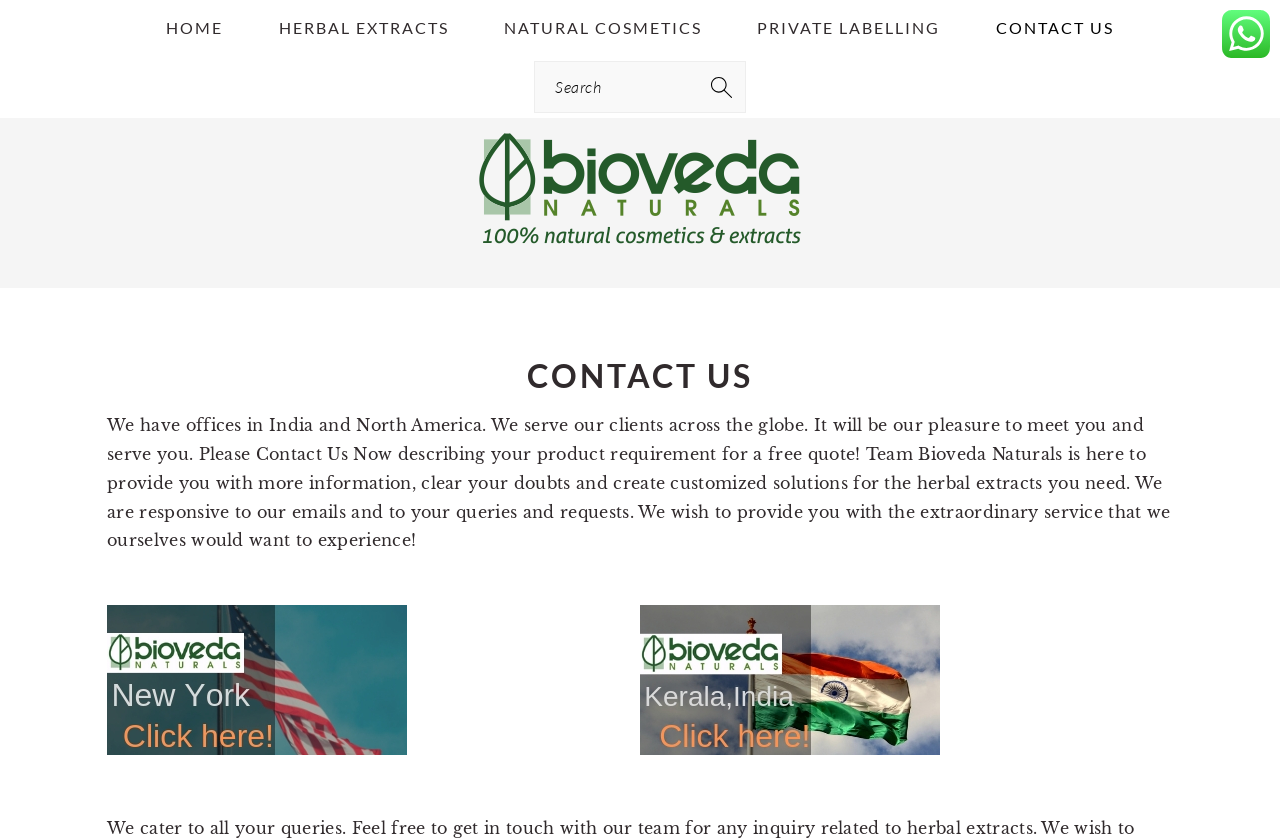Respond with a single word or phrase for the following question: 
What is the logo of the company?

Bioveda Naturals